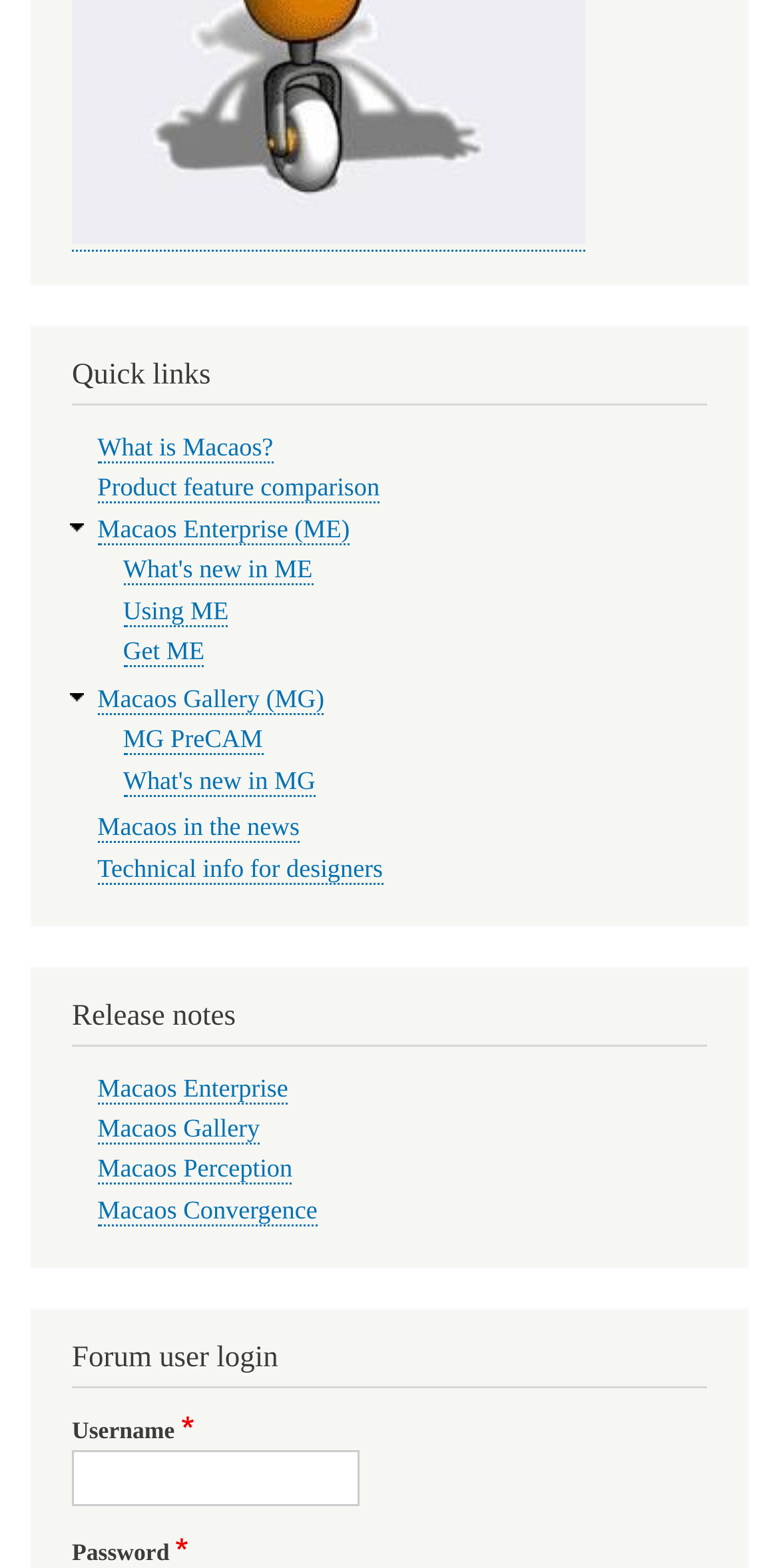Find the bounding box coordinates of the element to click in order to complete this instruction: "View Release notes". The bounding box coordinates must be four float numbers between 0 and 1, denoted as [left, top, right, bottom].

[0.038, 0.617, 0.962, 0.809]